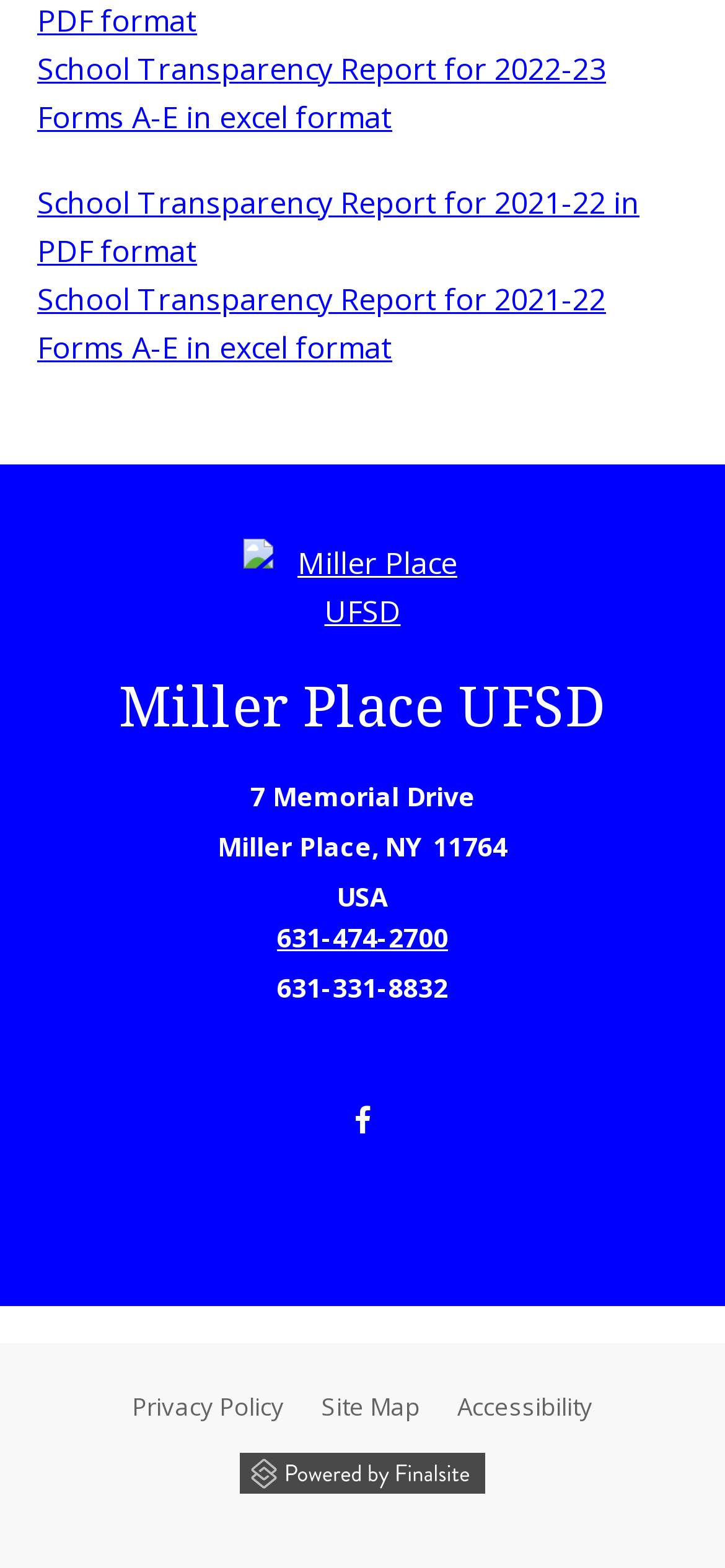Indicate the bounding box coordinates of the clickable region to achieve the following instruction: "Open Facebook page in new window."

[0.449, 0.691, 0.551, 0.738]